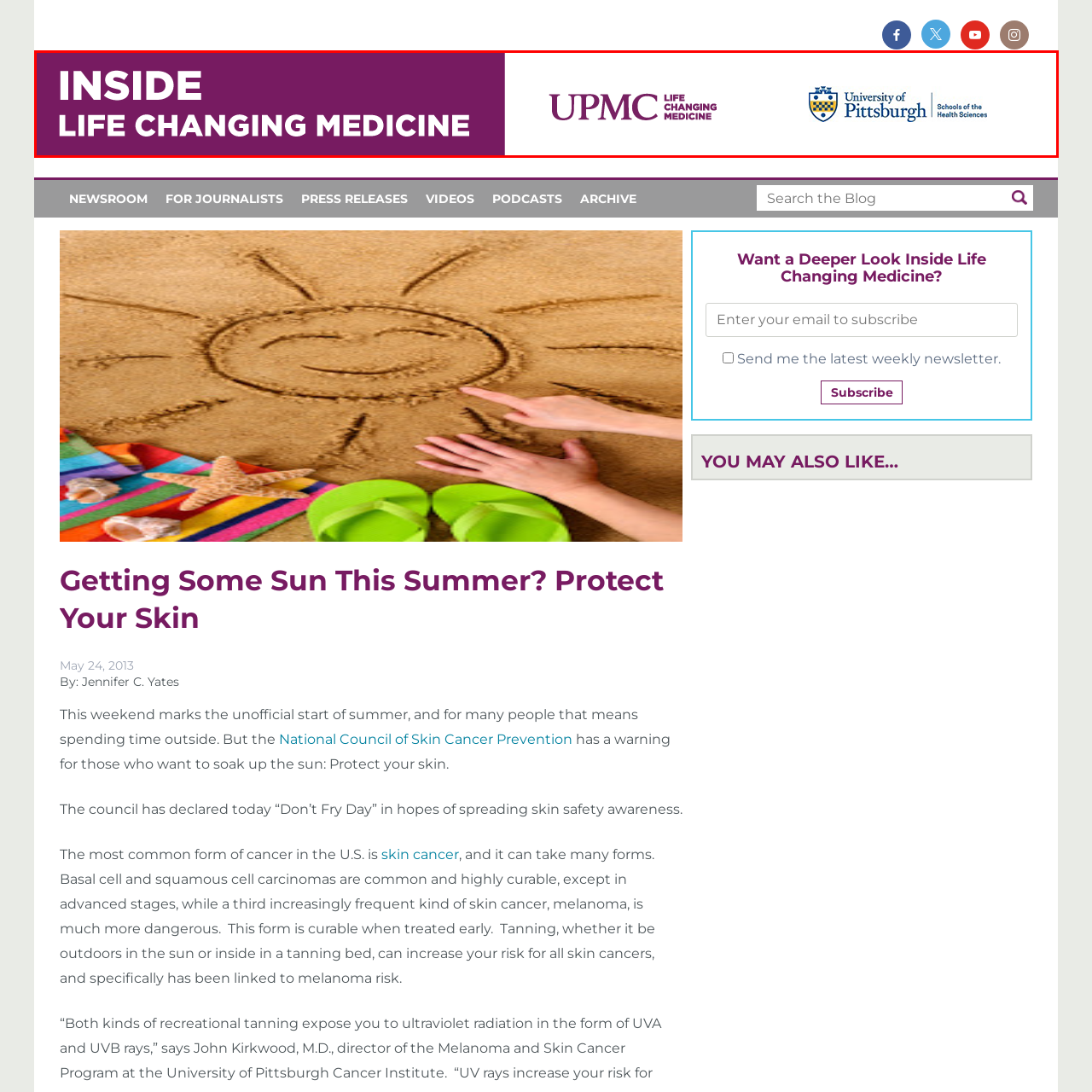Craft a detailed explanation of the image surrounded by the red outline.

The image features the branding for "Inside Life Changing Medicine," prominently displayed in bold white letters against a striking purple background. To the right, the logos of UPMC and the University of Pittsburgh's Schools of the Health Sciences are presented, symbolizing the collaboration between these esteemed institutions. This visual effectively communicates the essence of the initiative, highlighting its commitment to innovation and excellence in health sciences. The design not only informs about the program but also visually reinforces the partnership between UPMC and the University, appealing to an audience interested in advancements in medicine and healthcare.